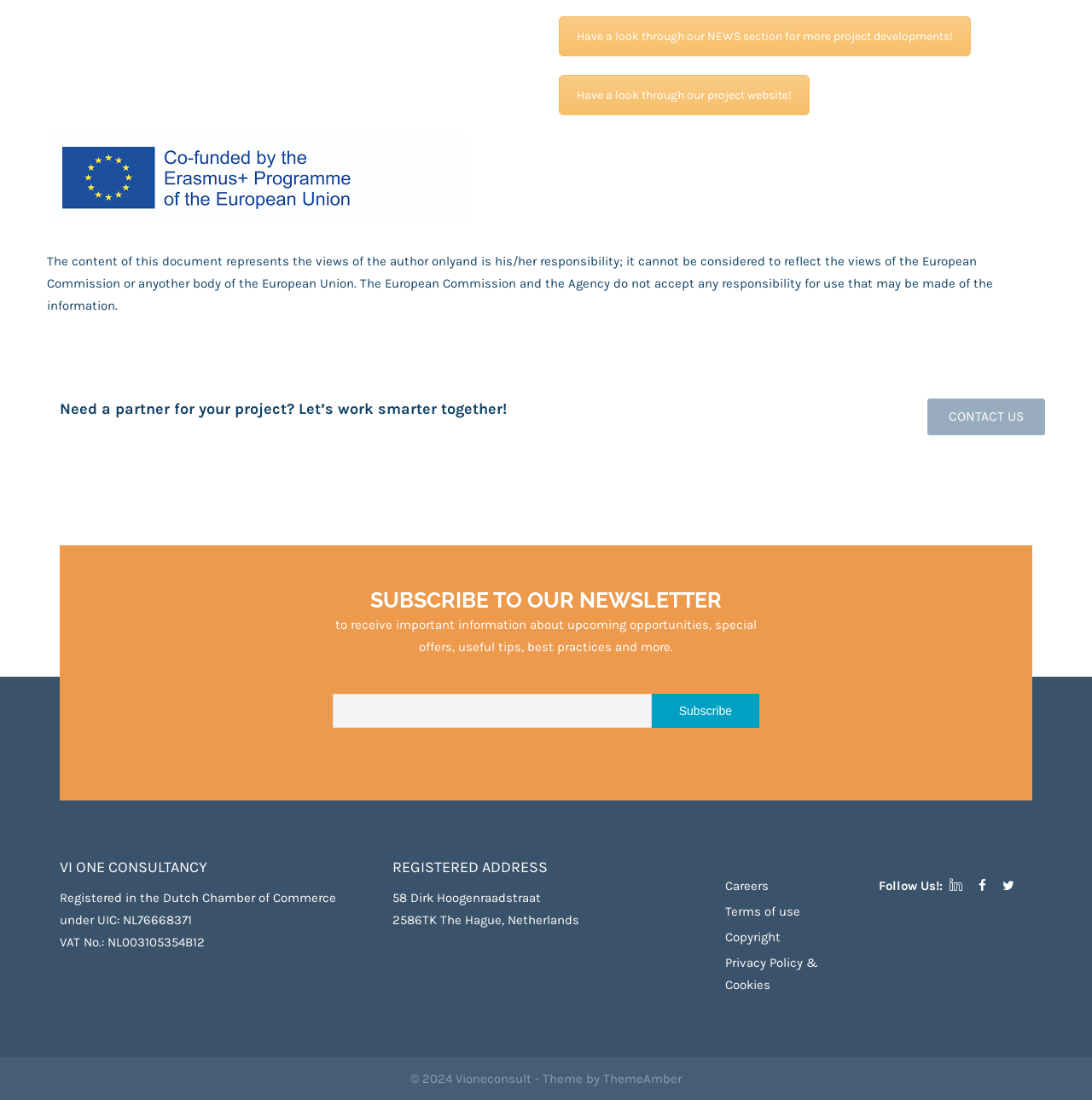What is the company's registered address?
Look at the image and respond with a one-word or short phrase answer.

58 Dirk Hoogenraadstraat, The Hague, Netherlands